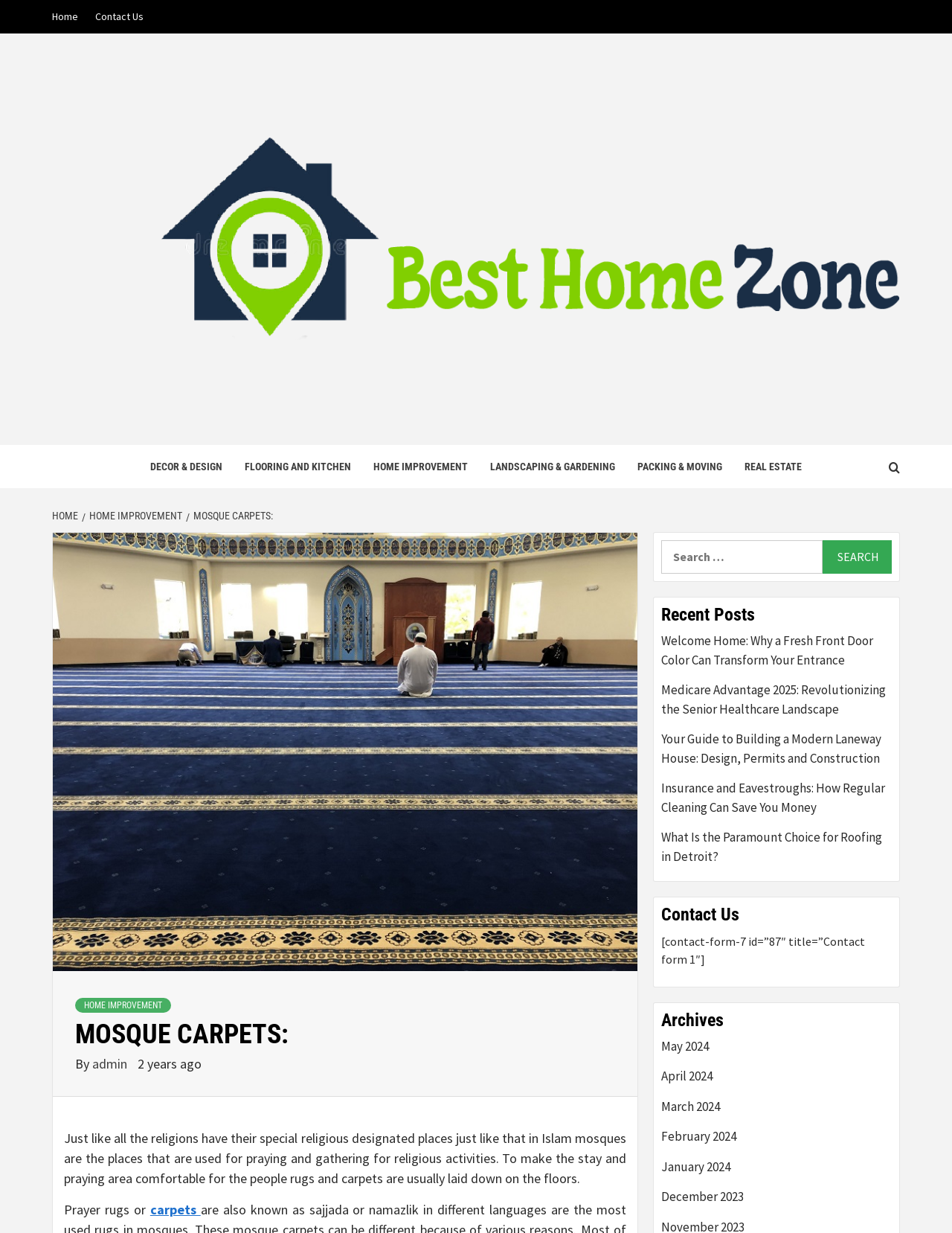Please locate the bounding box coordinates for the element that should be clicked to achieve the following instruction: "Read recent post about Welcome Home". Ensure the coordinates are given as four float numbers between 0 and 1, i.e., [left, top, right, bottom].

[0.695, 0.512, 0.937, 0.552]